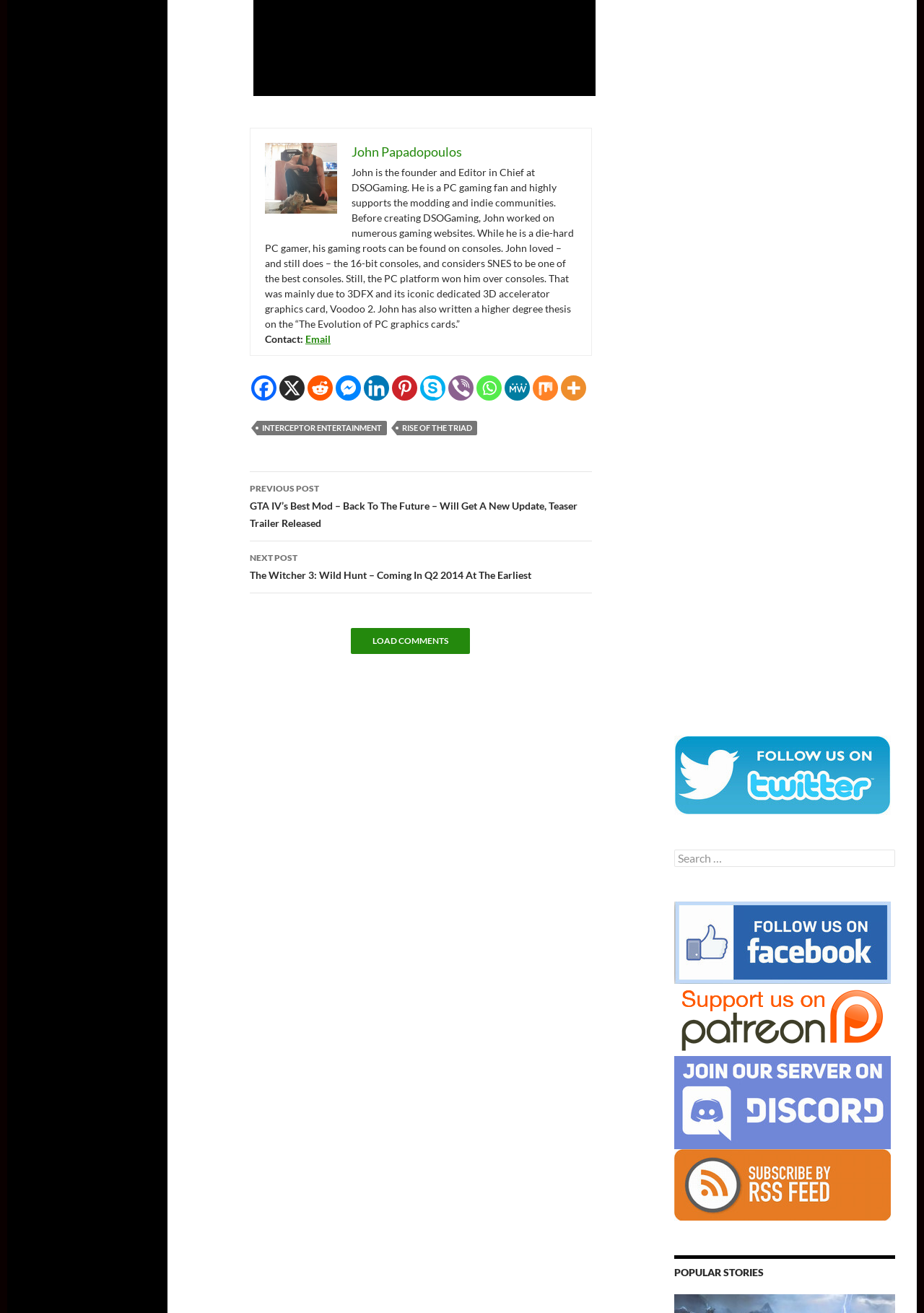Give a one-word or short-phrase answer to the following question: 
What is the name of the game with a 20-minute gameplay video?

Dragon Age: The Veilguard